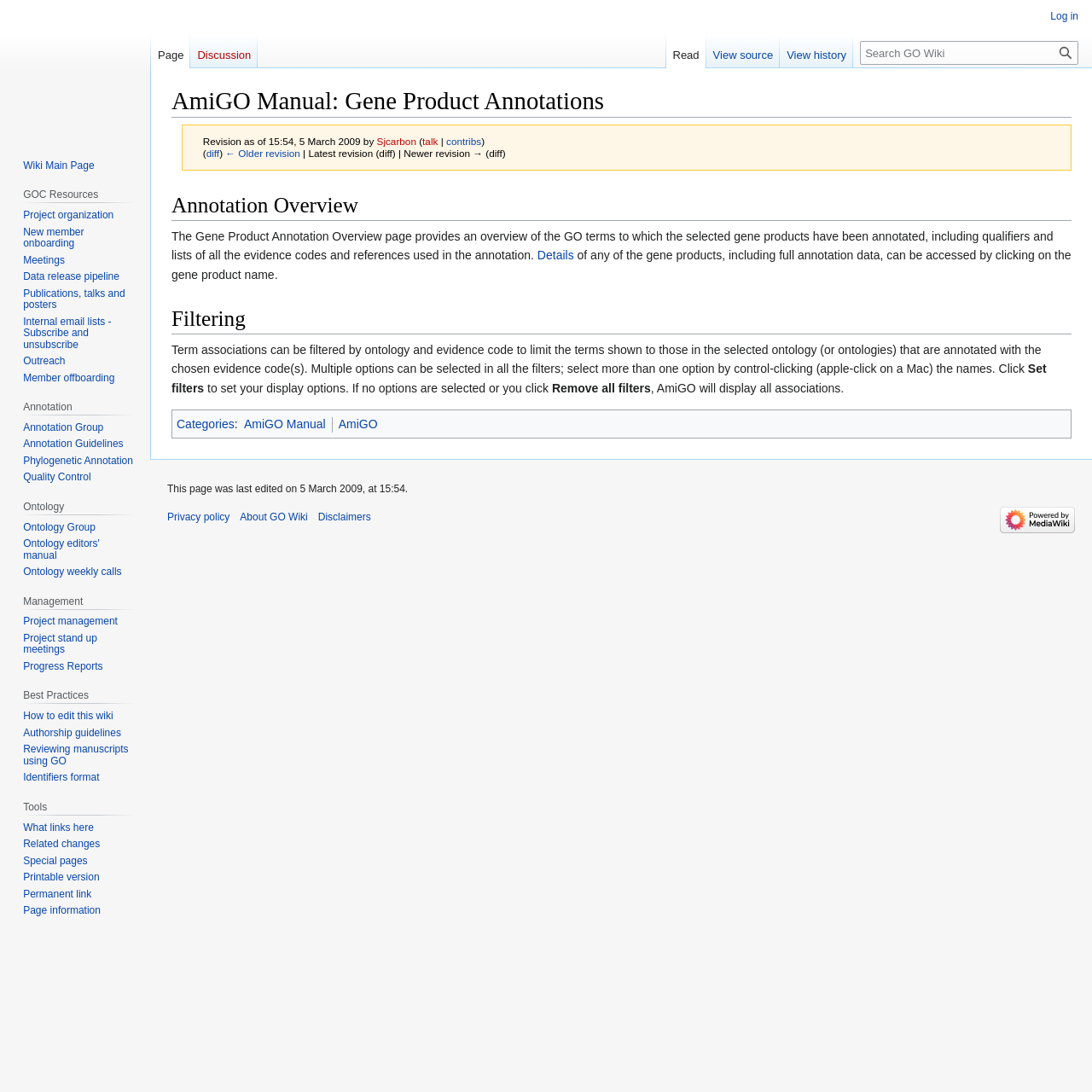Reply to the question with a single word or phrase:
What can be accessed by clicking on the gene product name?

Full annotation data